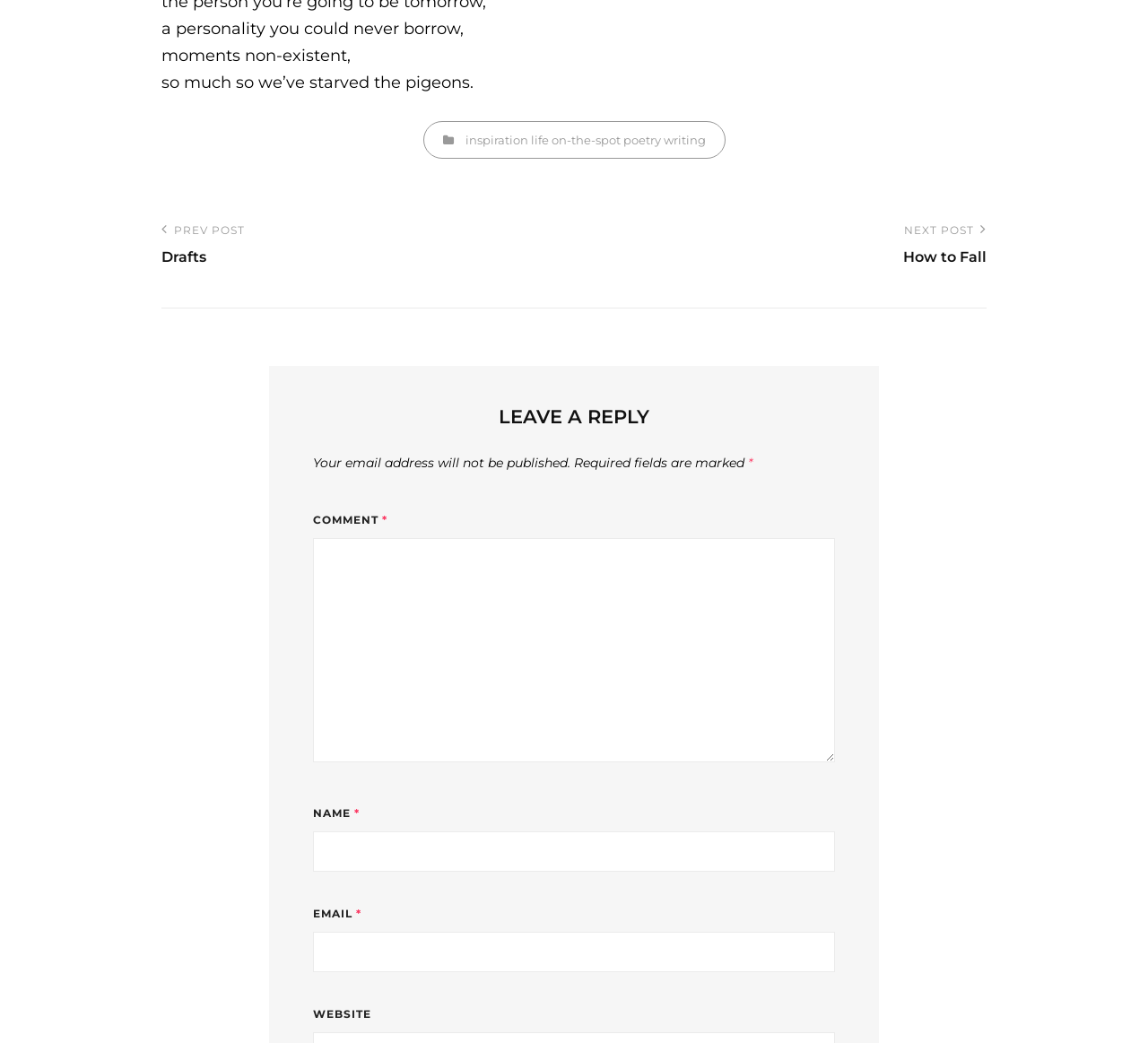What is the theme of the post?
From the image, respond using a single word or phrase.

poetry or writing